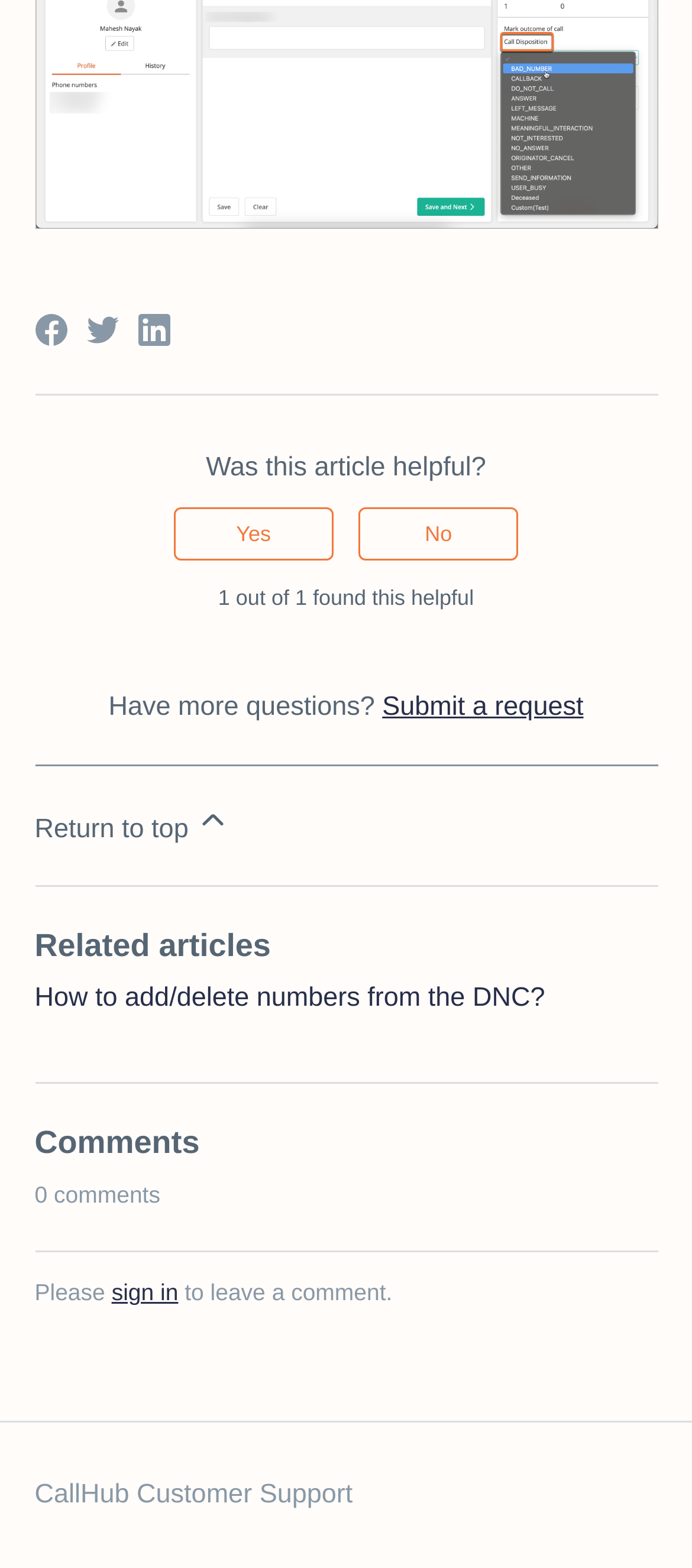Please answer the following query using a single word or phrase: 
What is the purpose of the 'Submit a request' link?

To ask more questions